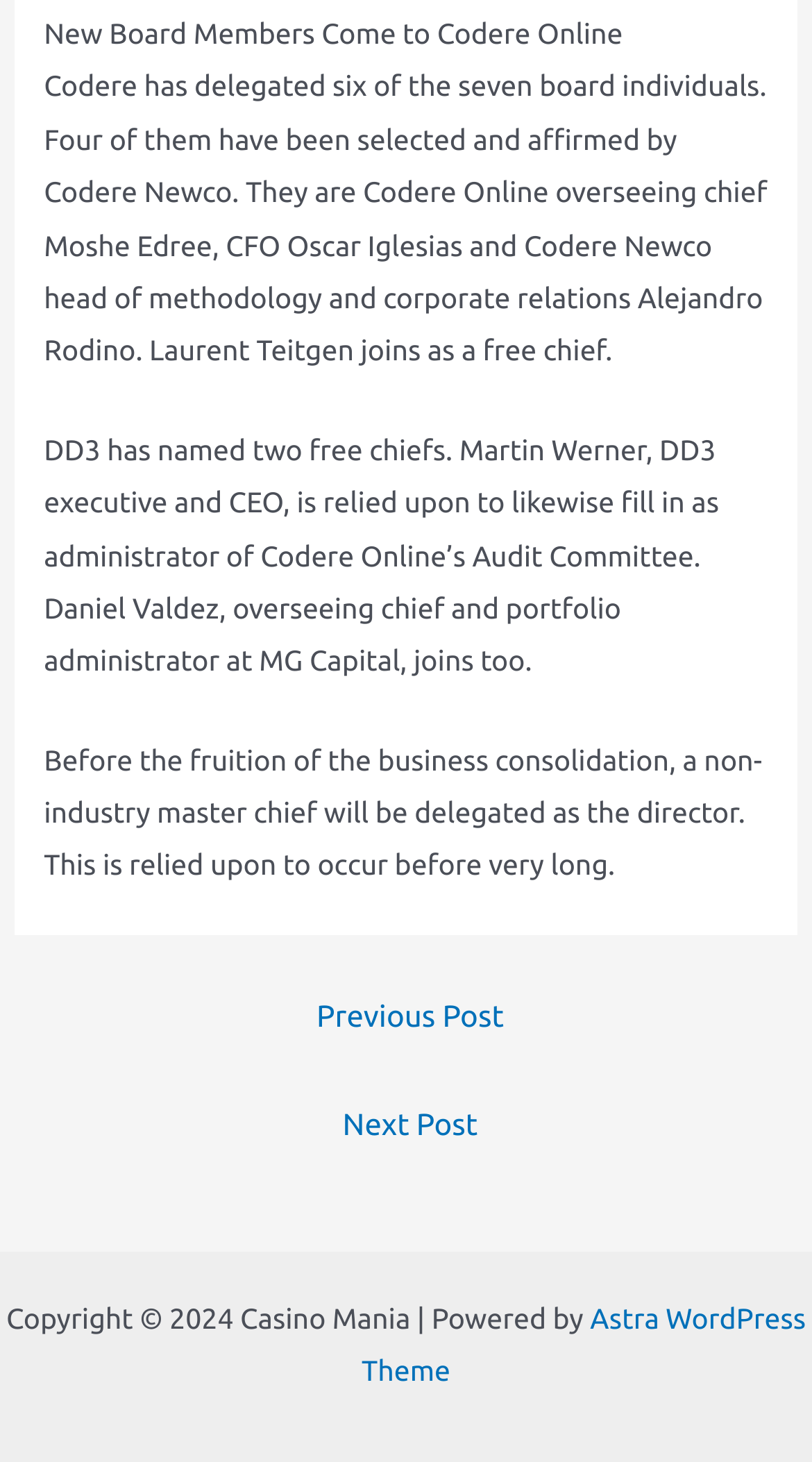What is the name of the website?
Look at the image and construct a detailed response to the question.

The website's footer section contains the text 'Copyright © 2024 Casino Mania', which suggests that the name of the website is Casino Mania.